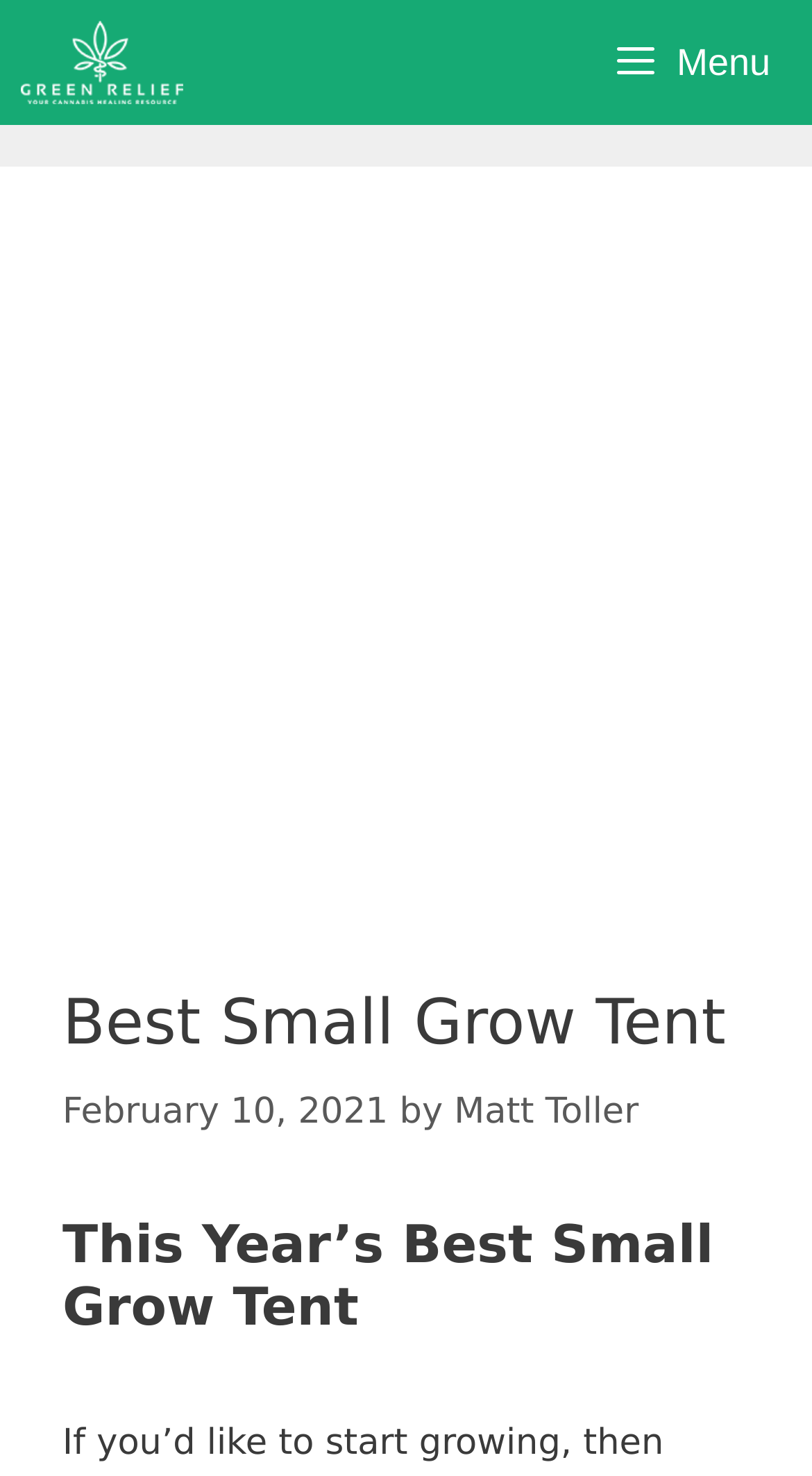Provide the bounding box coordinates in the format (top-left x, top-left y, bottom-right x, bottom-right y). All values are floating point numbers between 0 and 1. Determine the bounding box coordinate of the UI element described as: Matt Toller

[0.559, 0.739, 0.786, 0.767]